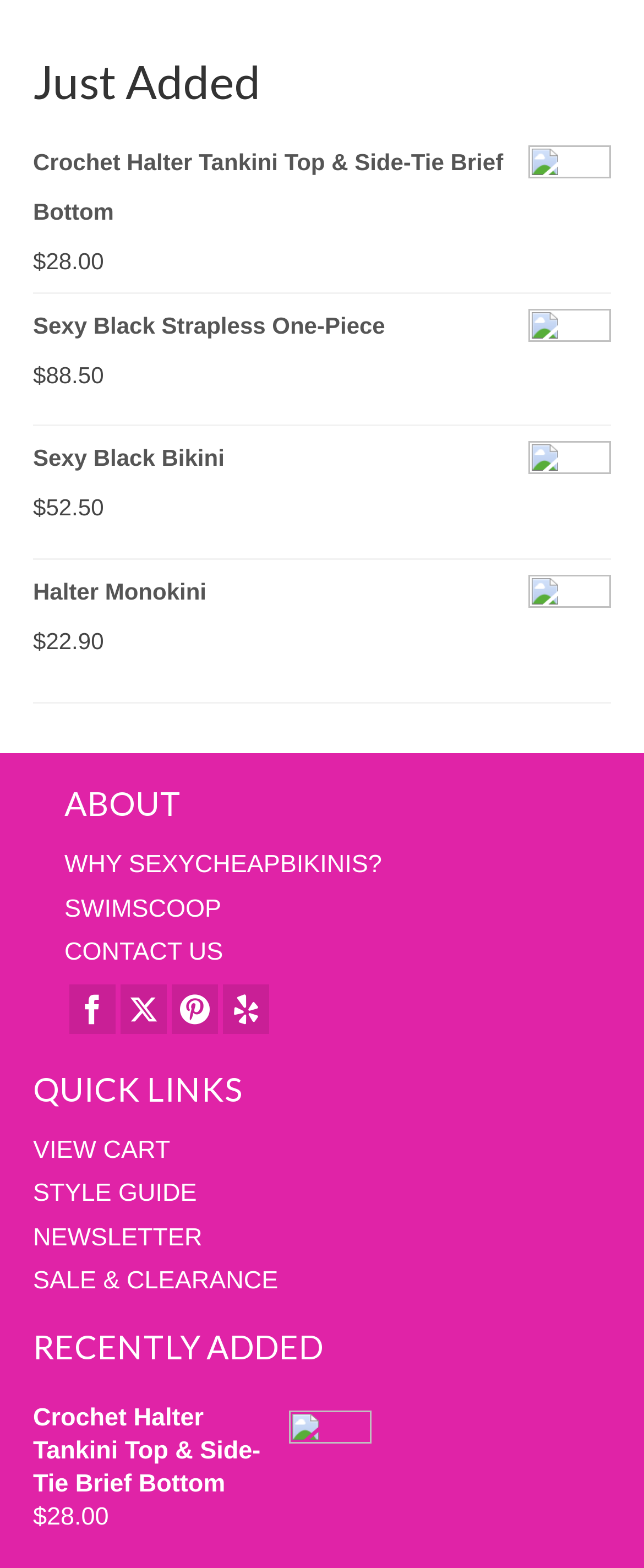What is the category of 'SWIMSCOOP'?
Using the information presented in the image, please offer a detailed response to the question.

I found the link 'SWIMSCOOP' under the heading 'ABOUT', which suggests that 'SWIMSCOOP' is a category or subcategory under the ABOUT section.